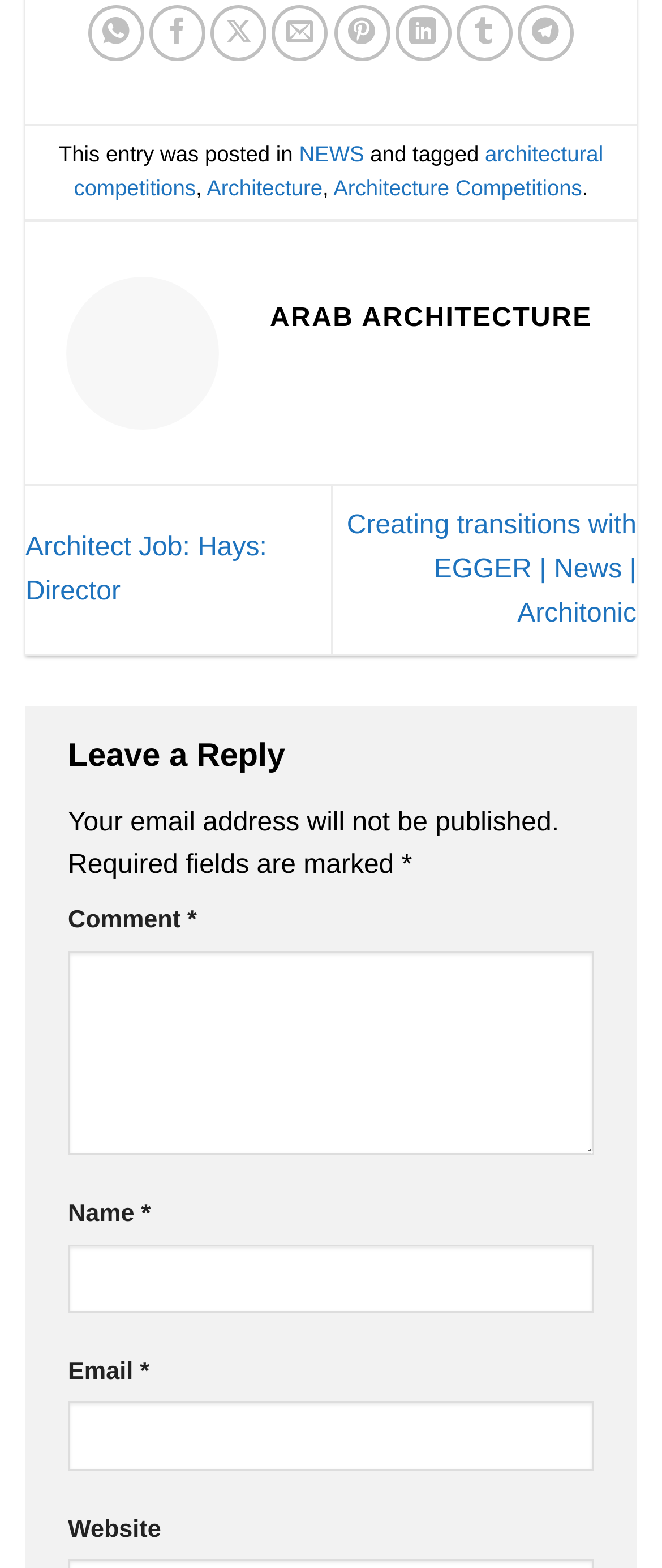Determine the bounding box coordinates for the area you should click to complete the following instruction: "Enter a comment".

[0.103, 0.606, 0.897, 0.736]